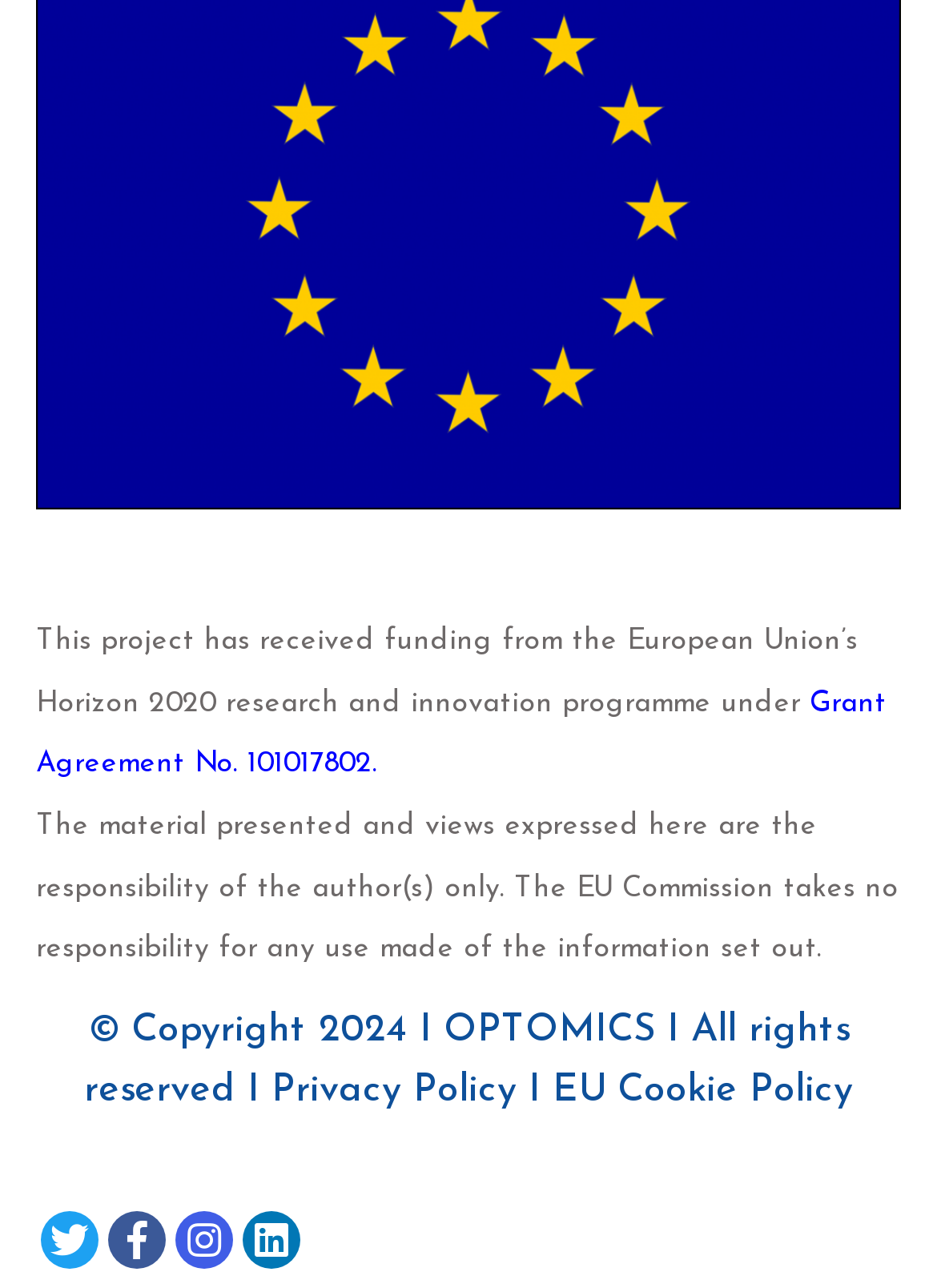Could you indicate the bounding box coordinates of the region to click in order to complete this instruction: "Go to Privacy Policy page".

[0.29, 0.833, 0.551, 0.863]